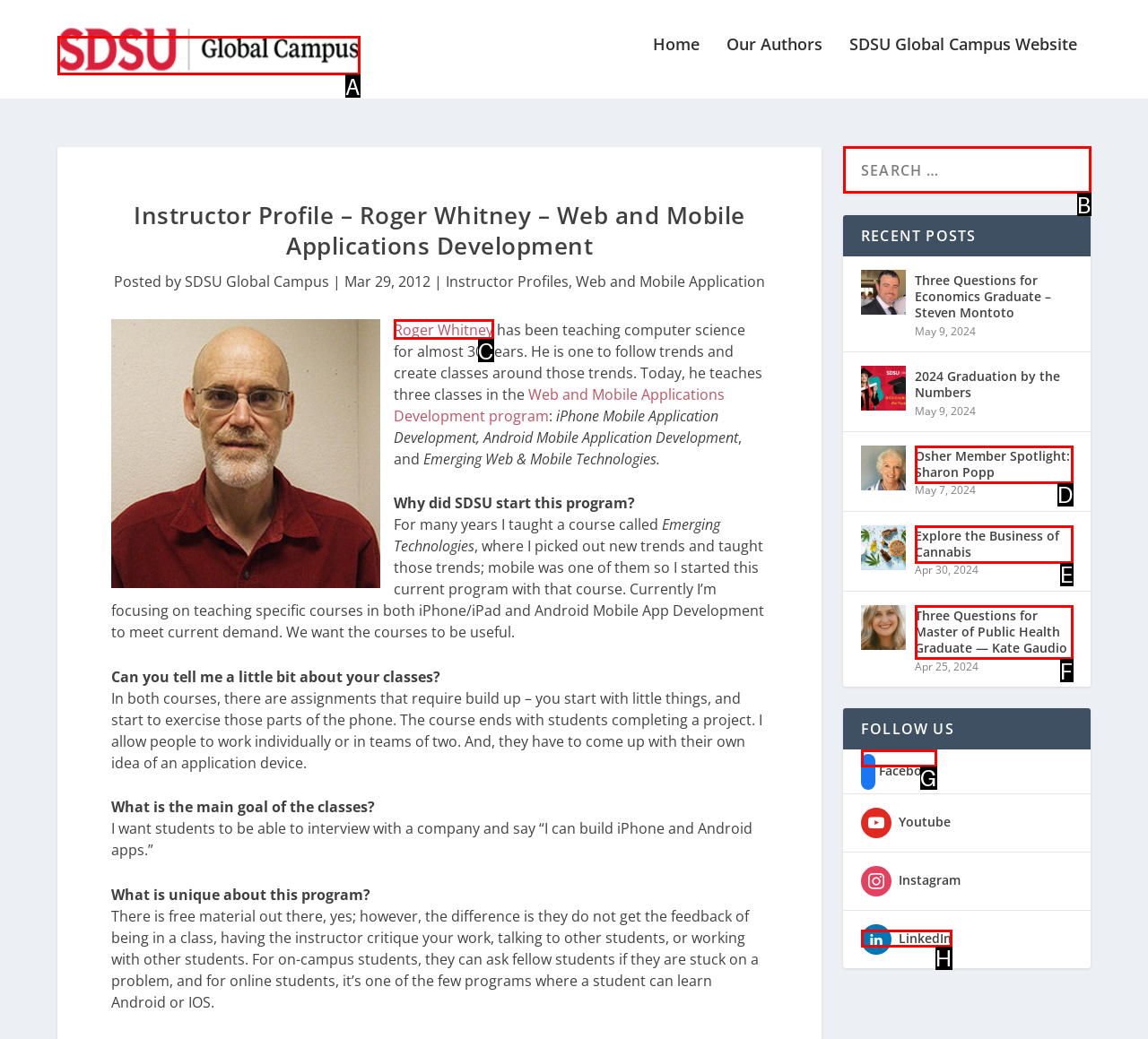Select the appropriate letter to fulfill the given instruction: Follow SDSU Global Campus on Facebook
Provide the letter of the correct option directly.

G